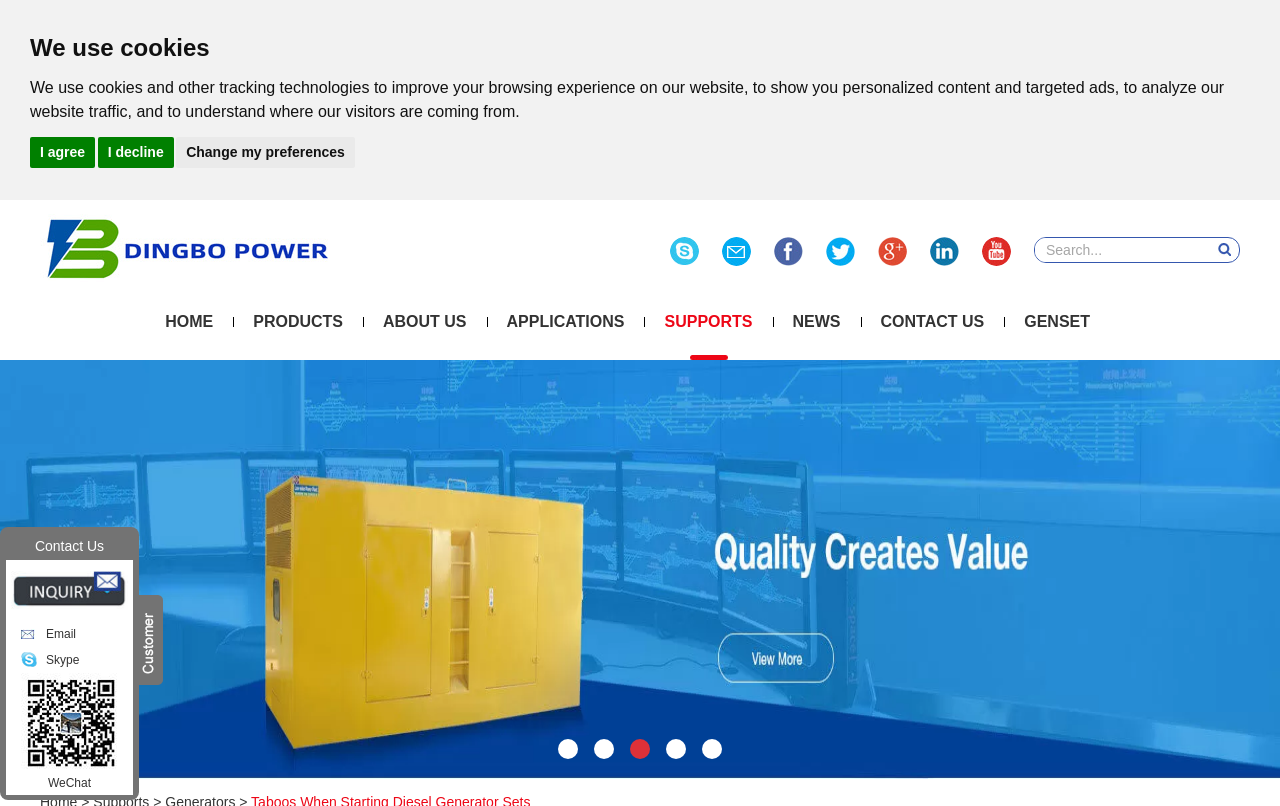Give a short answer to this question using one word or a phrase:
What is the company name at the bottom of the webpage?

Jiangsu Starlight Electricity Equipments Co.,Ltd.